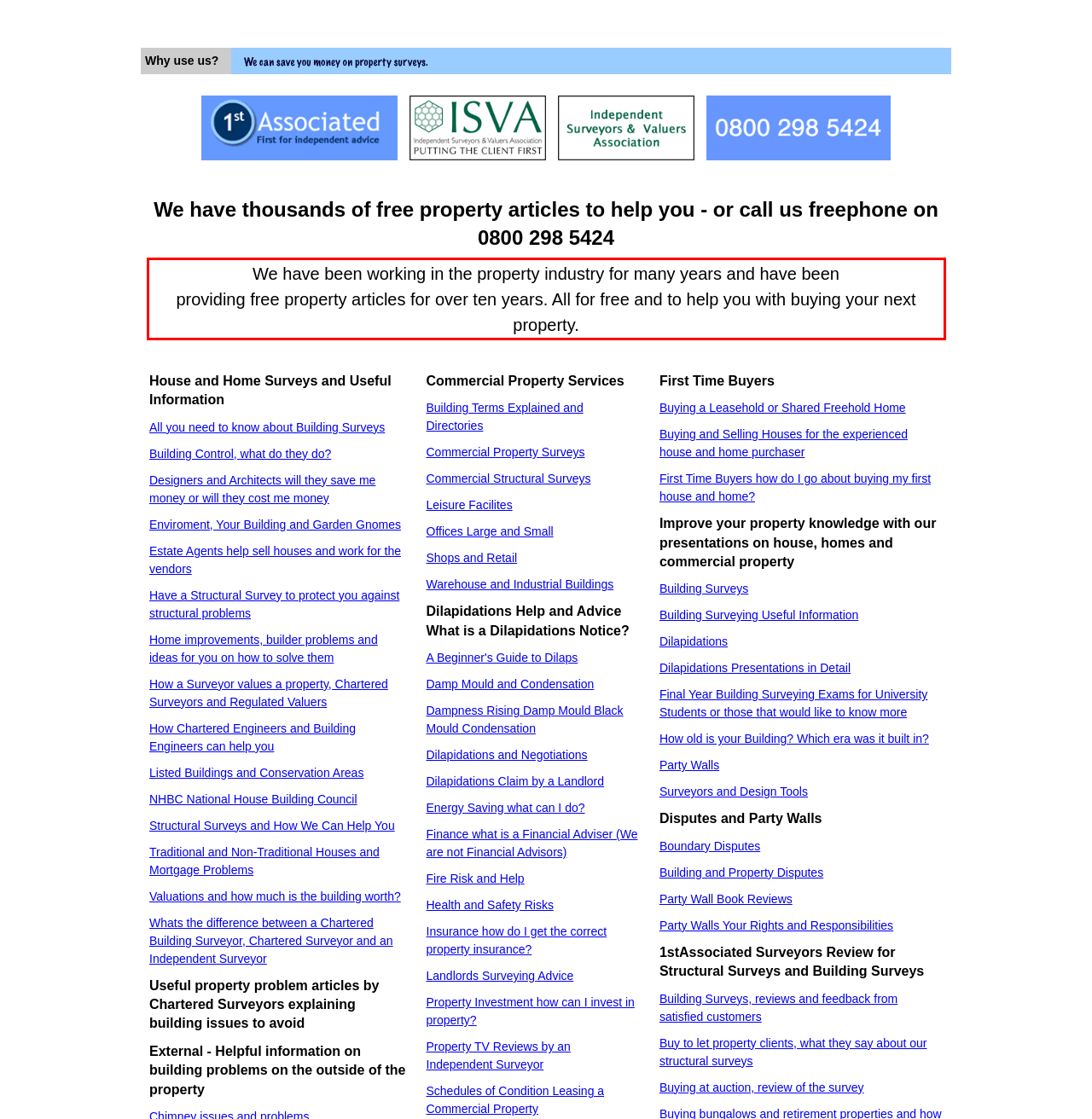You are given a screenshot with a red rectangle. Identify and extract the text within this red bounding box using OCR.

We have been working in the property industry for many years and have been providing free property articles for over ten years. All for free and to help you with buying your next property.